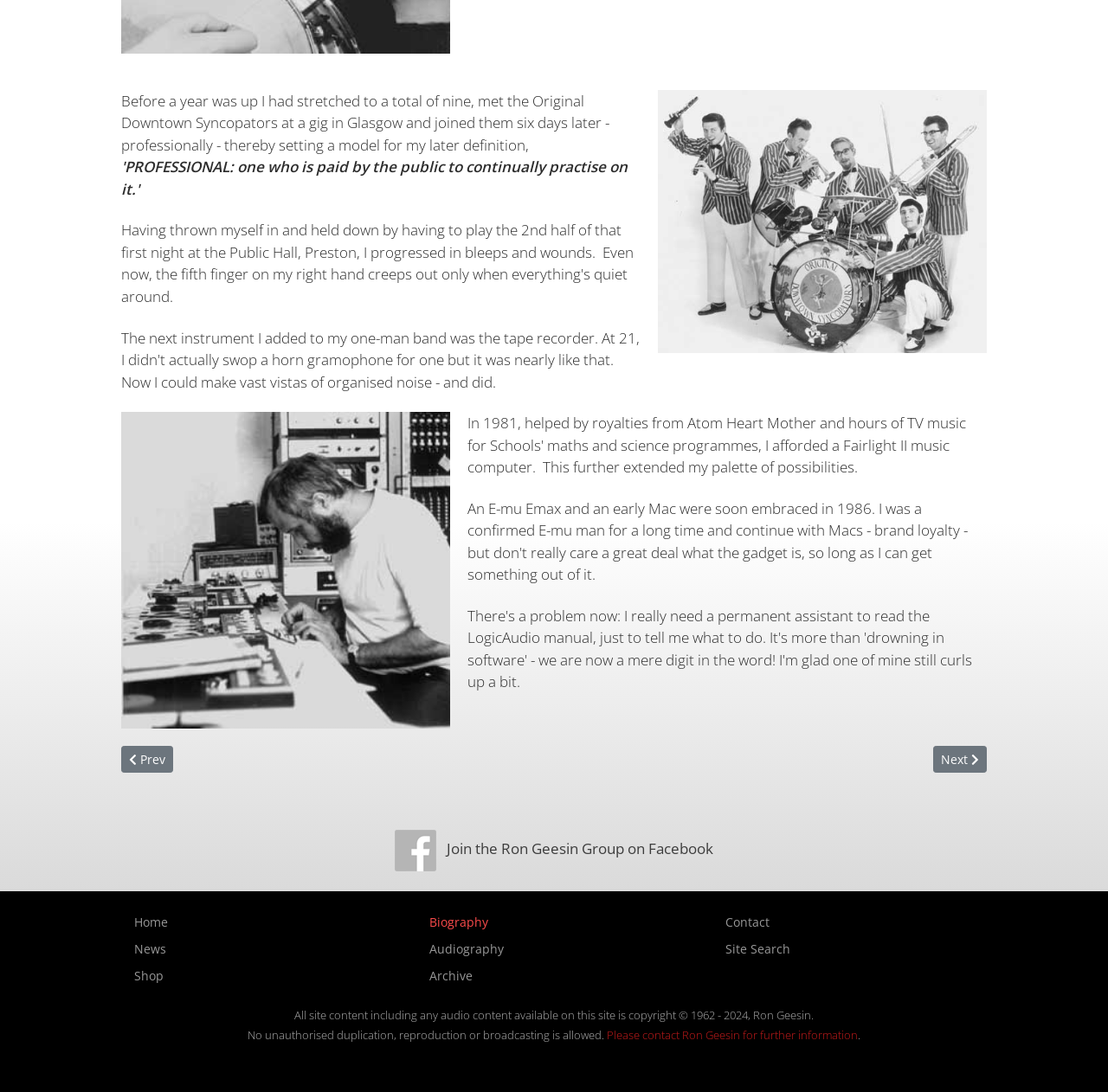Give a concise answer using only one word or phrase for this question:
How many navigation links are there?

9